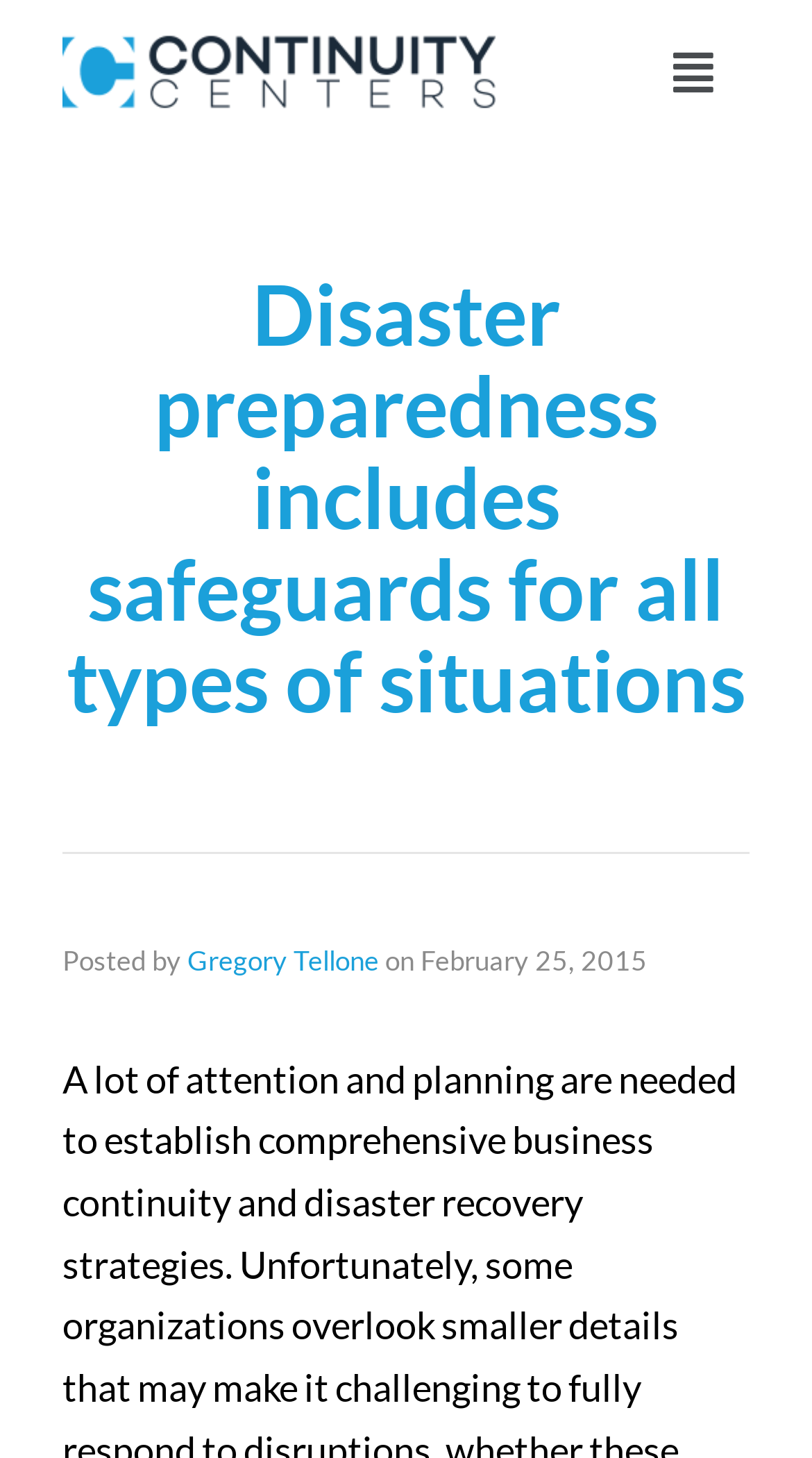What is the purpose of the icon?
Using the screenshot, give a one-word or short phrase answer.

Has popup menu